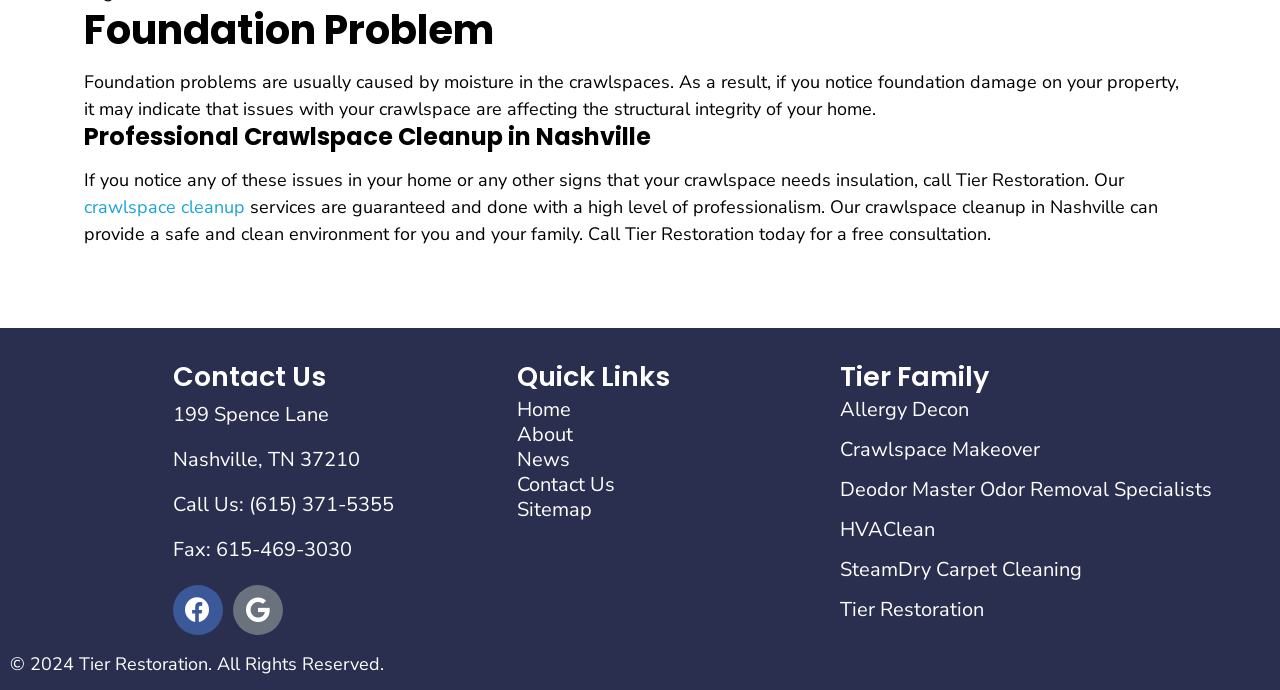Could you indicate the bounding box coordinates of the region to click in order to complete this instruction: "Visit the Facebook page of Tier Restoration".

[0.135, 0.847, 0.174, 0.92]